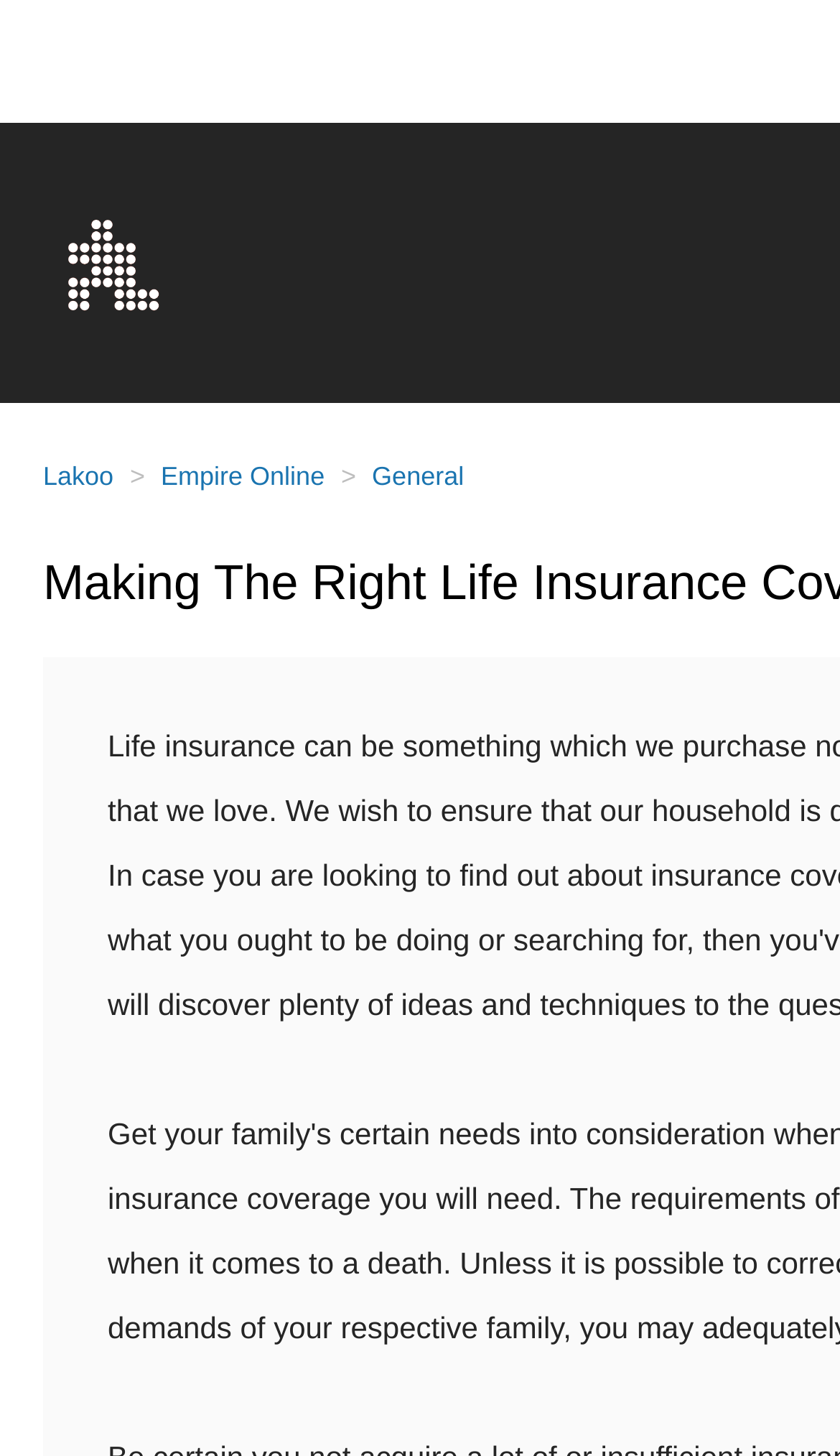Determine the bounding box coordinates for the UI element matching this description: "Empire Online".

[0.192, 0.317, 0.386, 0.337]